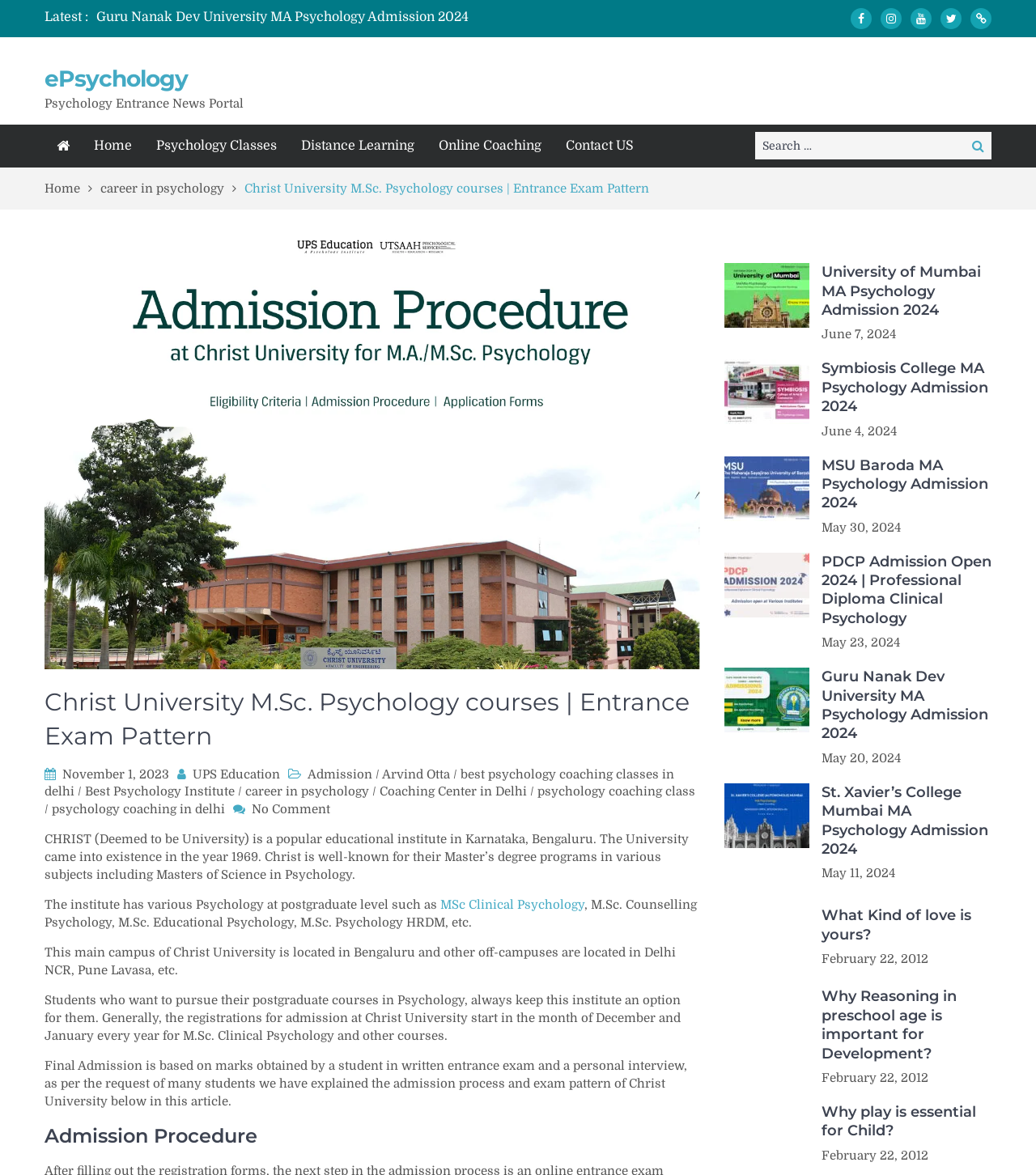Find the bounding box coordinates for the area that must be clicked to perform this action: "Click on Christ University M.Sc. Psychology courses link".

[0.236, 0.154, 0.627, 0.167]